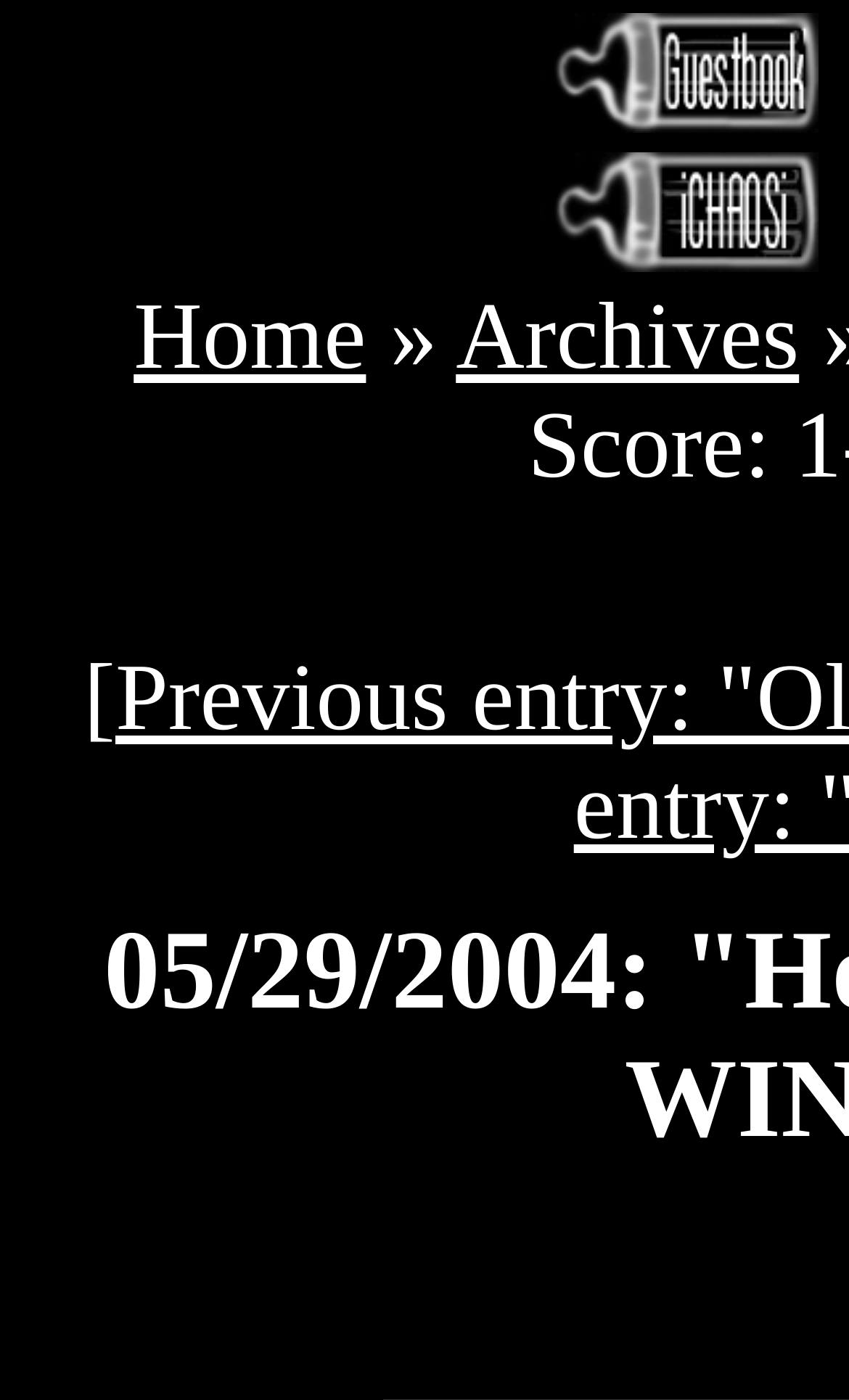What is the vertical position of the 'Archives' link relative to the 'Home' link?
Based on the content of the image, thoroughly explain and answer the question.

By comparing the y1 and y2 coordinates of the 'Home' link [0.157, 0.204, 0.431, 0.278] and the 'Archives' link [0.537, 0.204, 0.941, 0.278], we can determine that they are at the same vertical position.